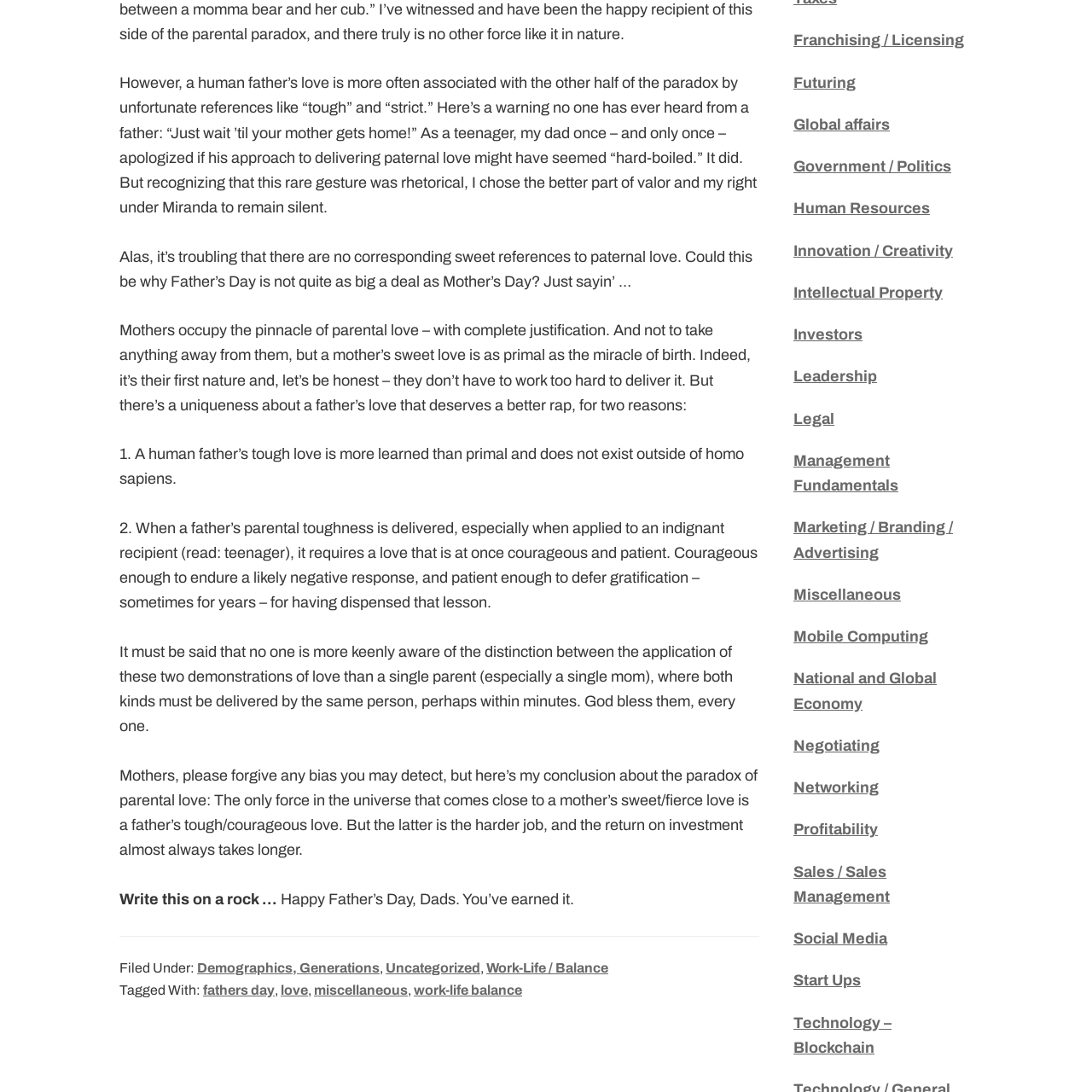What is unique about a father's love?
Based on the image, answer the question with as much detail as possible.

The author highlights that a father's love is unique because it is learned and requires courage, unlike a mother's love which is primal and natural.